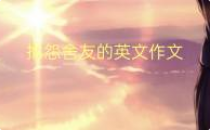Respond to the question below with a concise word or phrase:
What is the possible topic of the accompanying content?

Living with roommates